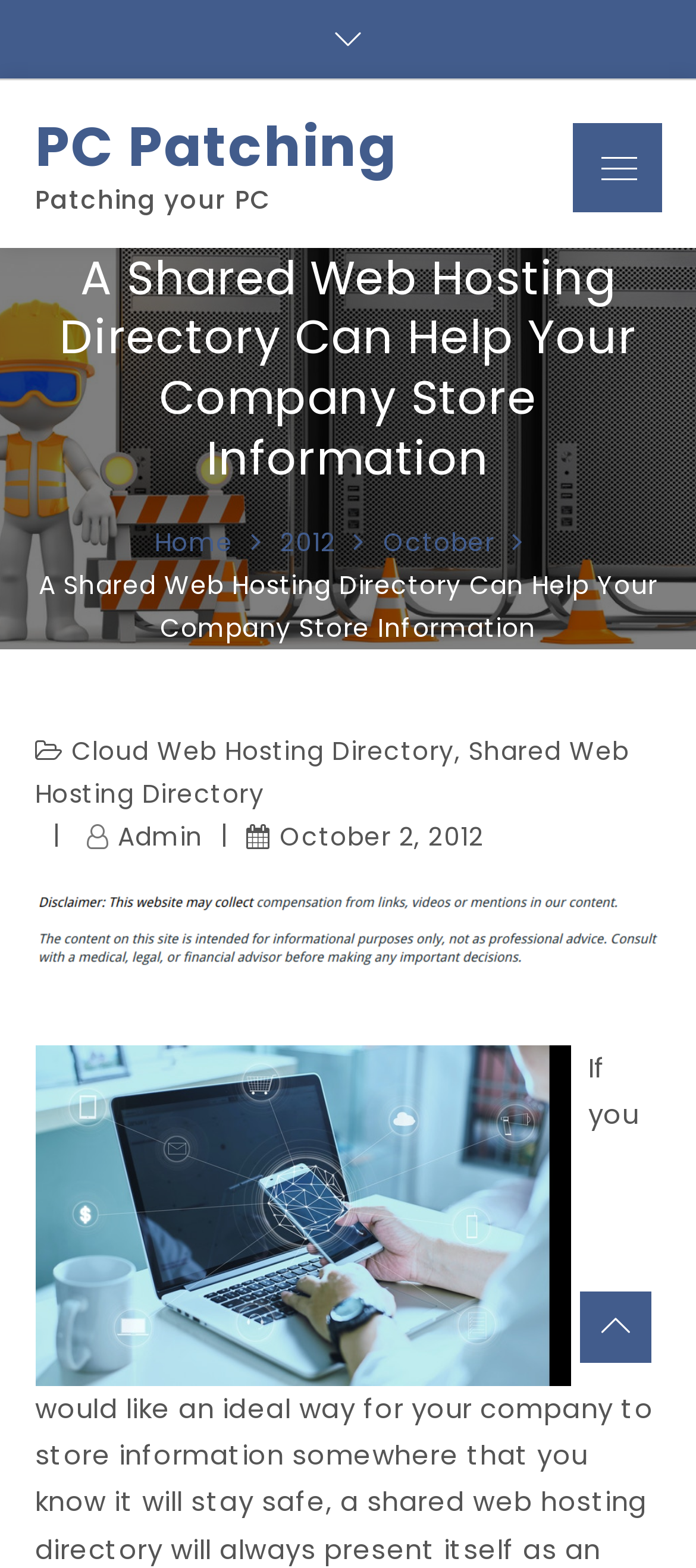Refer to the screenshot and answer the following question in detail:
What is the topic of the image at the bottom?

The image at the bottom of the webpage is labeled 'Colocation hosting directory', suggesting that the image is related to colocation hosting, which is a type of hosting service.